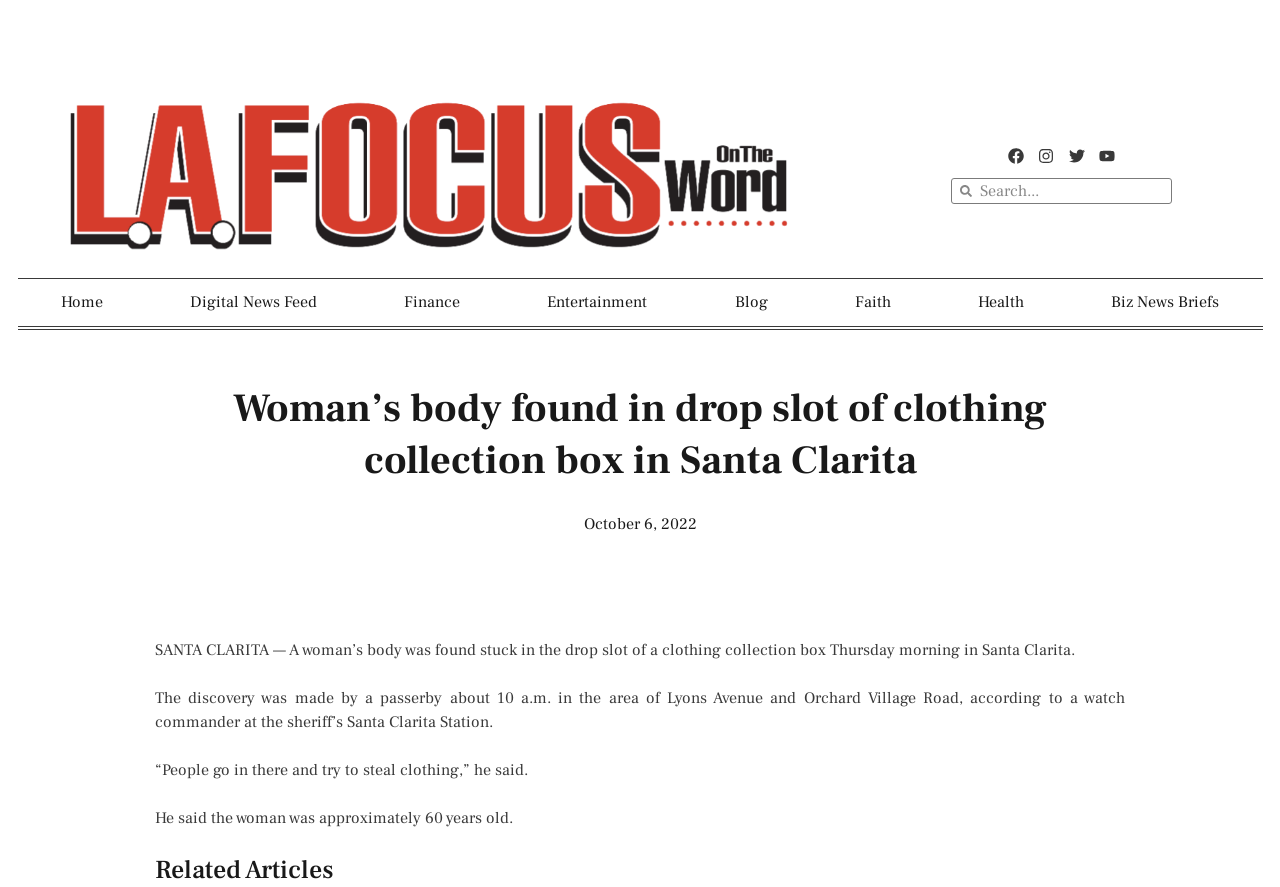Can you determine the bounding box coordinates of the area that needs to be clicked to fulfill the following instruction: "Read the news posted on October 6, 2022"?

[0.456, 0.577, 0.544, 0.604]